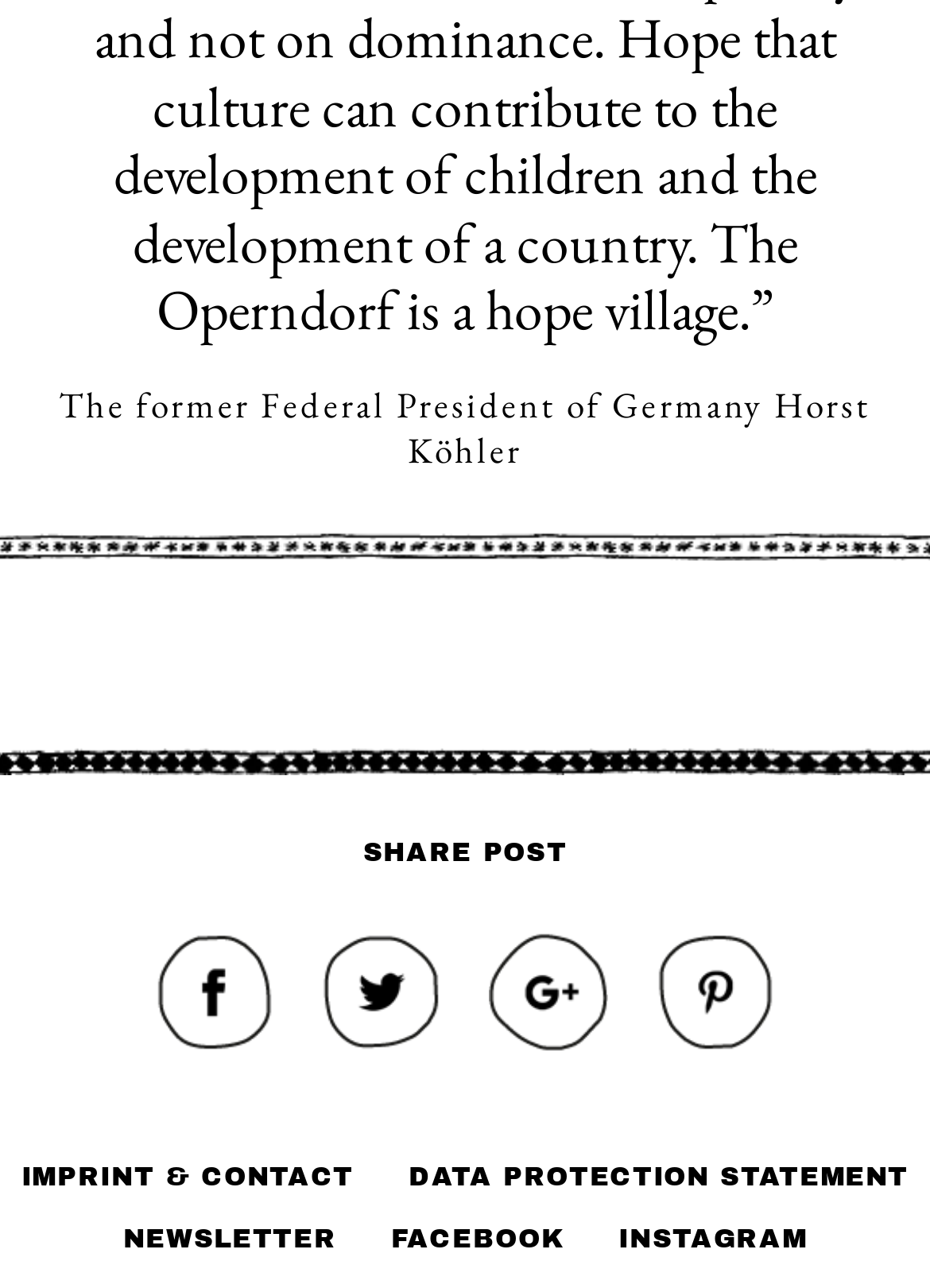Provide a short answer using a single word or phrase for the following question: 
What is the position of the 'SHARE POST' text?

Middle